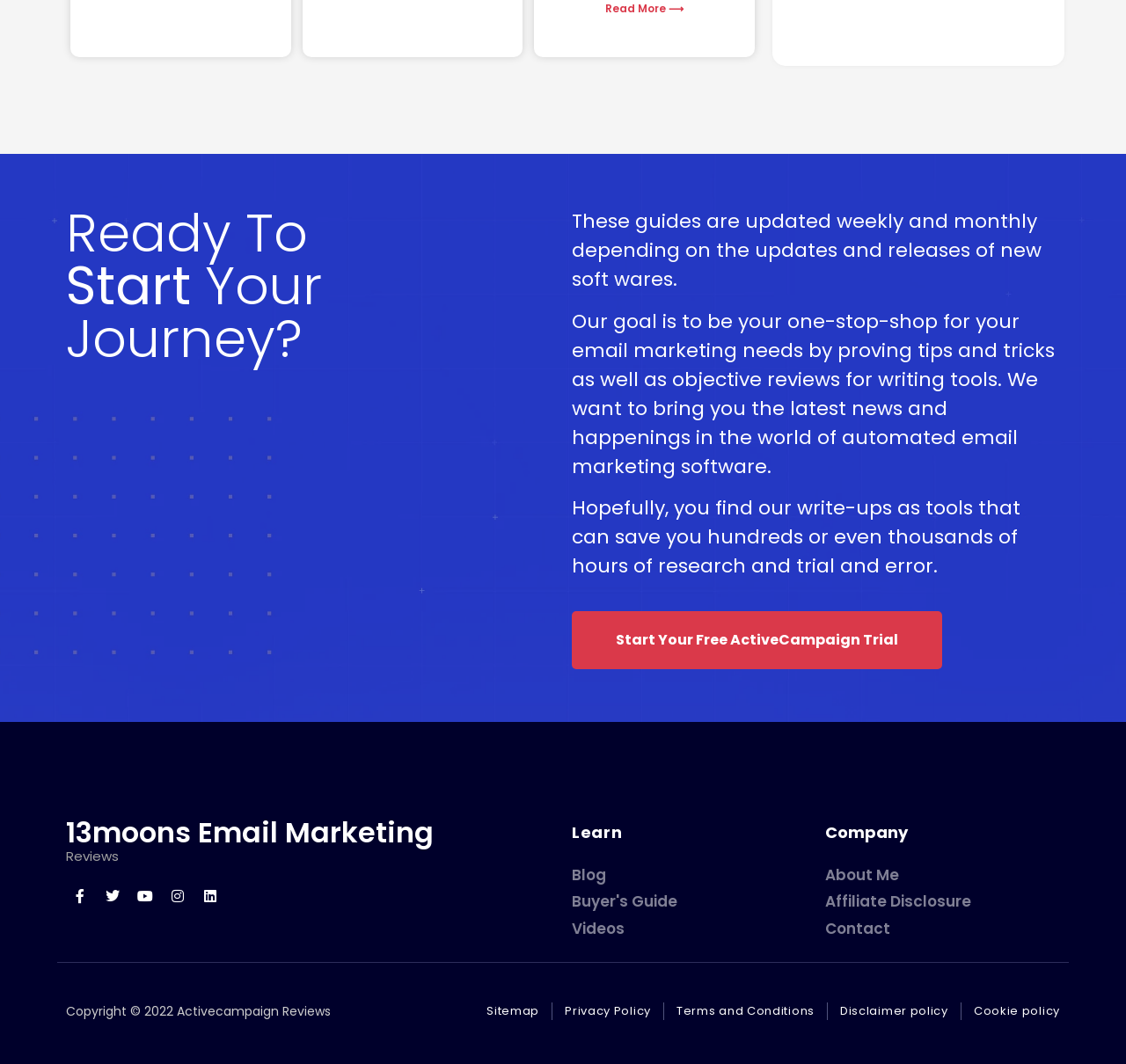Answer the following in one word or a short phrase: 
What is the goal of the website according to the text?

To be a one-stop-shop for email marketing needs